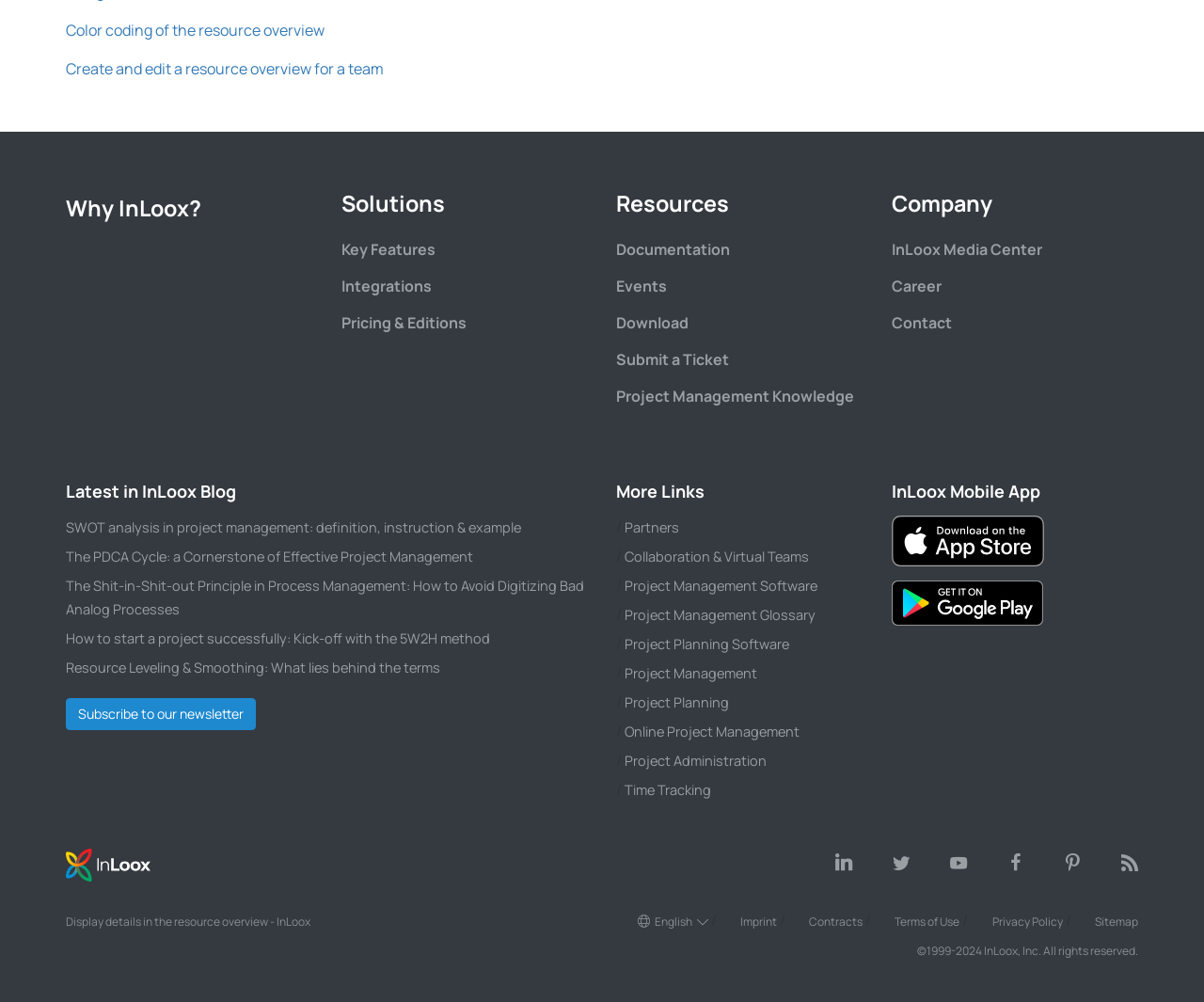What is the language currently selected on the webpage?
Refer to the image and provide a concise answer in one word or phrase.

English